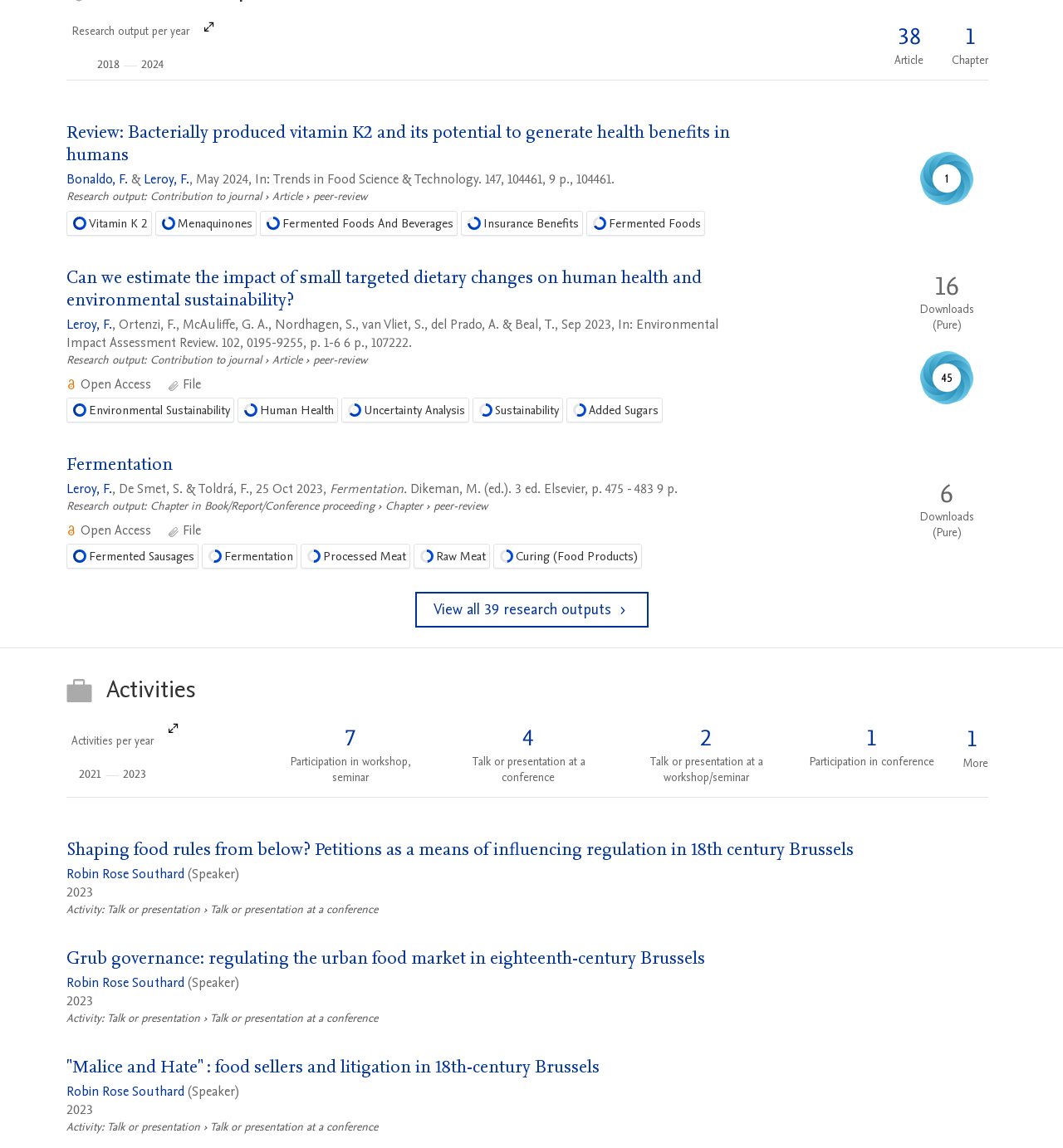Please identify the bounding box coordinates of the clickable area that will allow you to execute the instruction: "Click on 'Research output per year' button".

[0.062, 0.019, 0.202, 0.06]